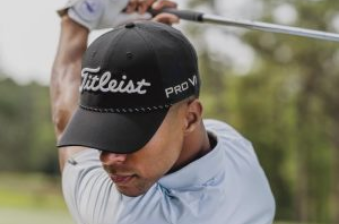Provide a single word or phrase answer to the question: 
What is the setting of the image?

A golf course